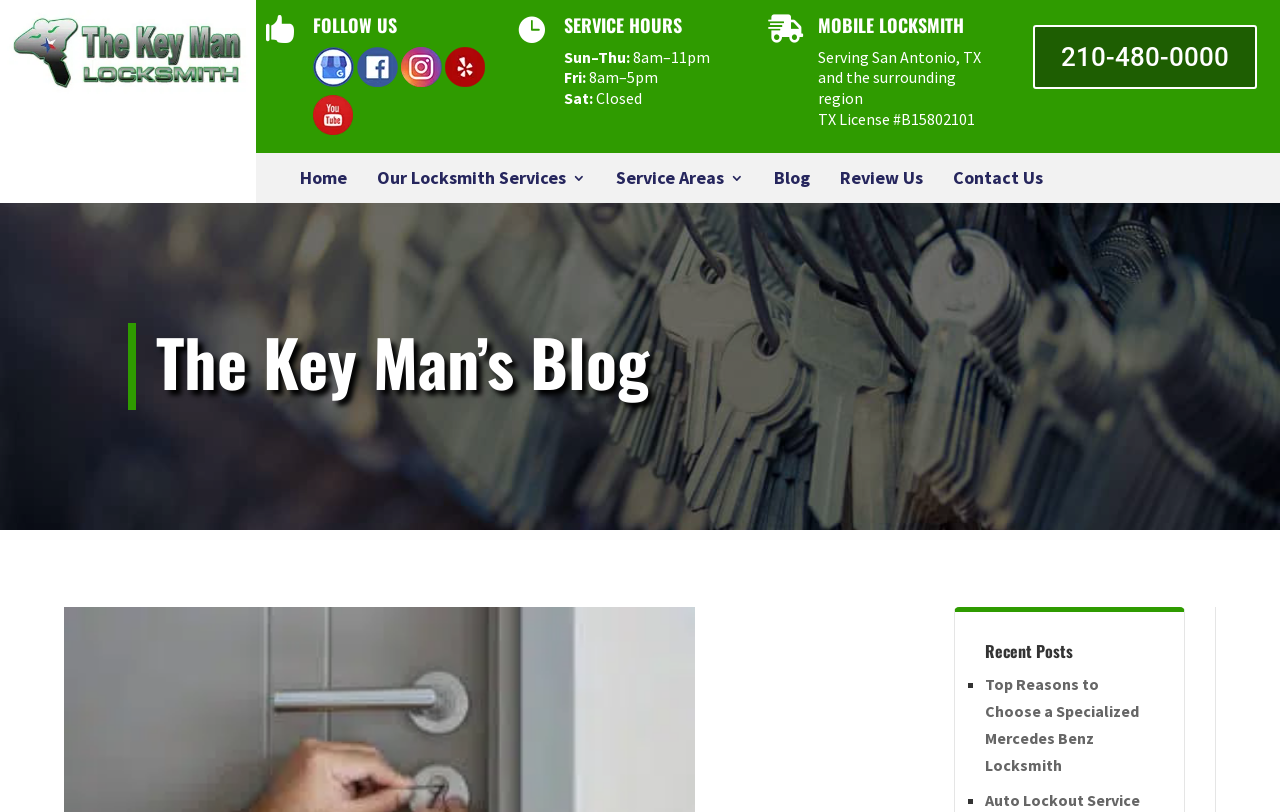Please identify the bounding box coordinates of the region to click in order to complete the given instruction: "Follow on Google Business". The coordinates should be four float numbers between 0 and 1, i.e., [left, top, right, bottom].

[0.245, 0.087, 0.279, 0.112]